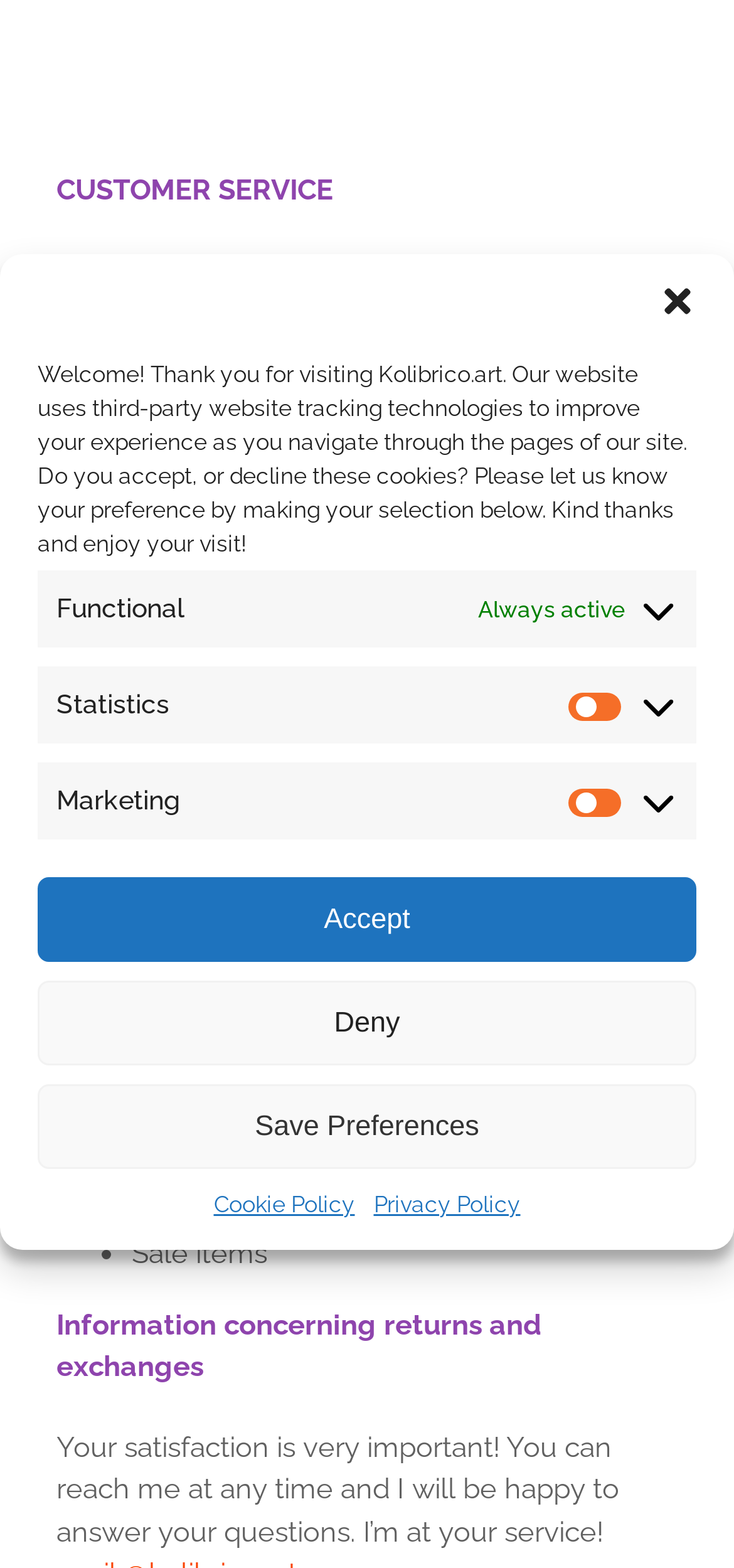Please provide a comprehensive answer to the question based on the screenshot: What is the tone of the customer service message?

The tone of the customer service message is friendly and helpful, as indicated by the phrases 'Your satisfaction is very important to us', 'We strive to make sure that you will be delighted with your purchase', and 'I’m at your service!'. The language used is polite and inviting, suggesting a customer-centric approach.